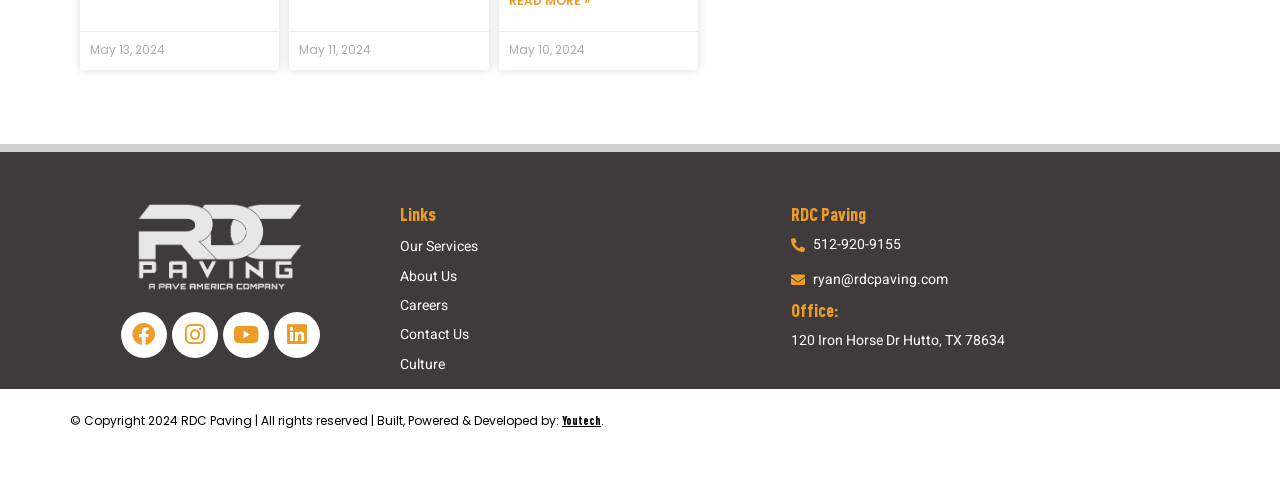What is the company name?
Refer to the image and give a detailed answer to the query.

The company name can be found by looking at the heading elements on the webpage. The second heading element is 'RDC Paving', which is the answer to this question.